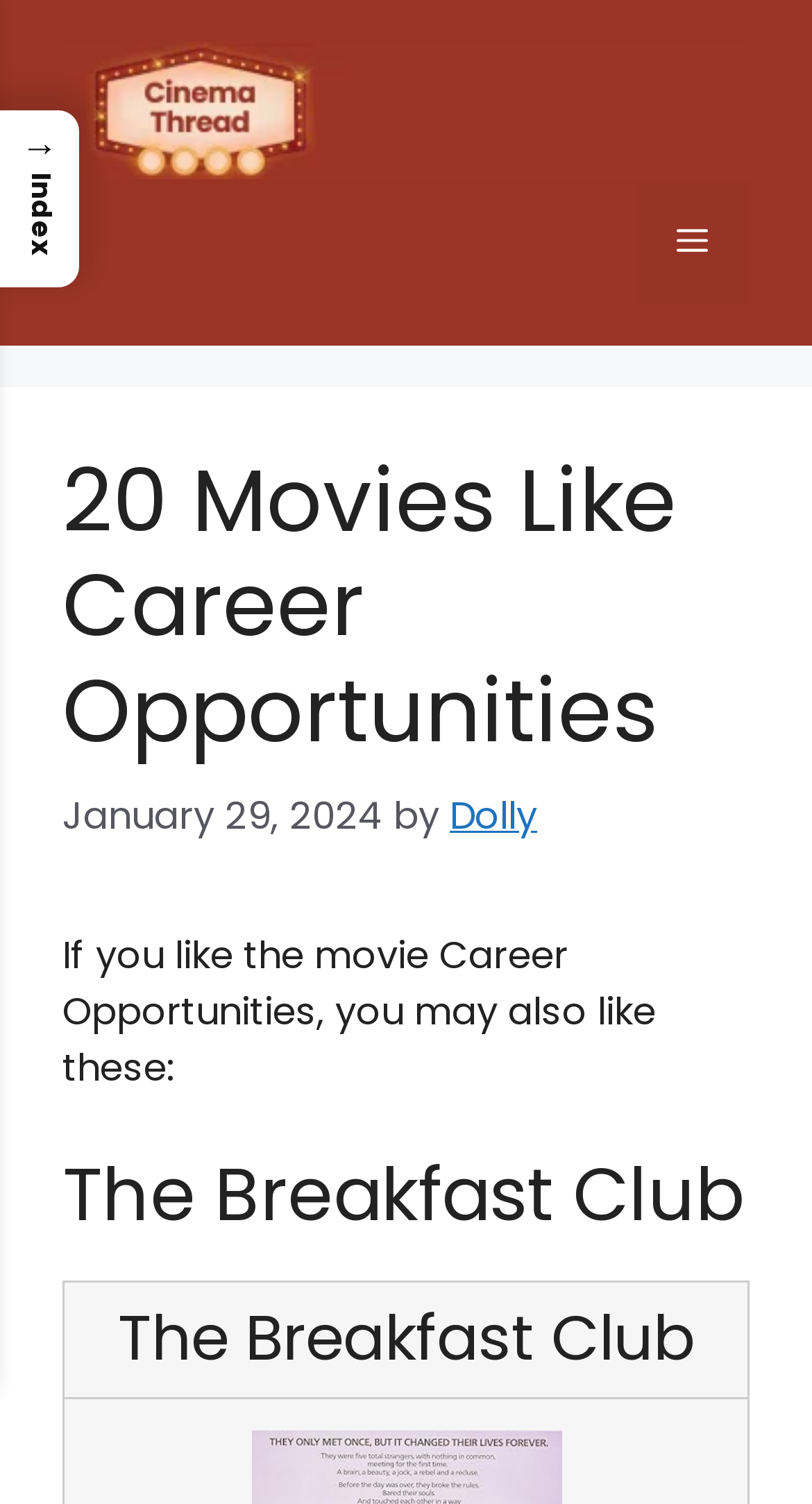Identify the bounding box coordinates for the UI element that matches this description: "→ Index".

[0.0, 0.074, 0.098, 0.191]